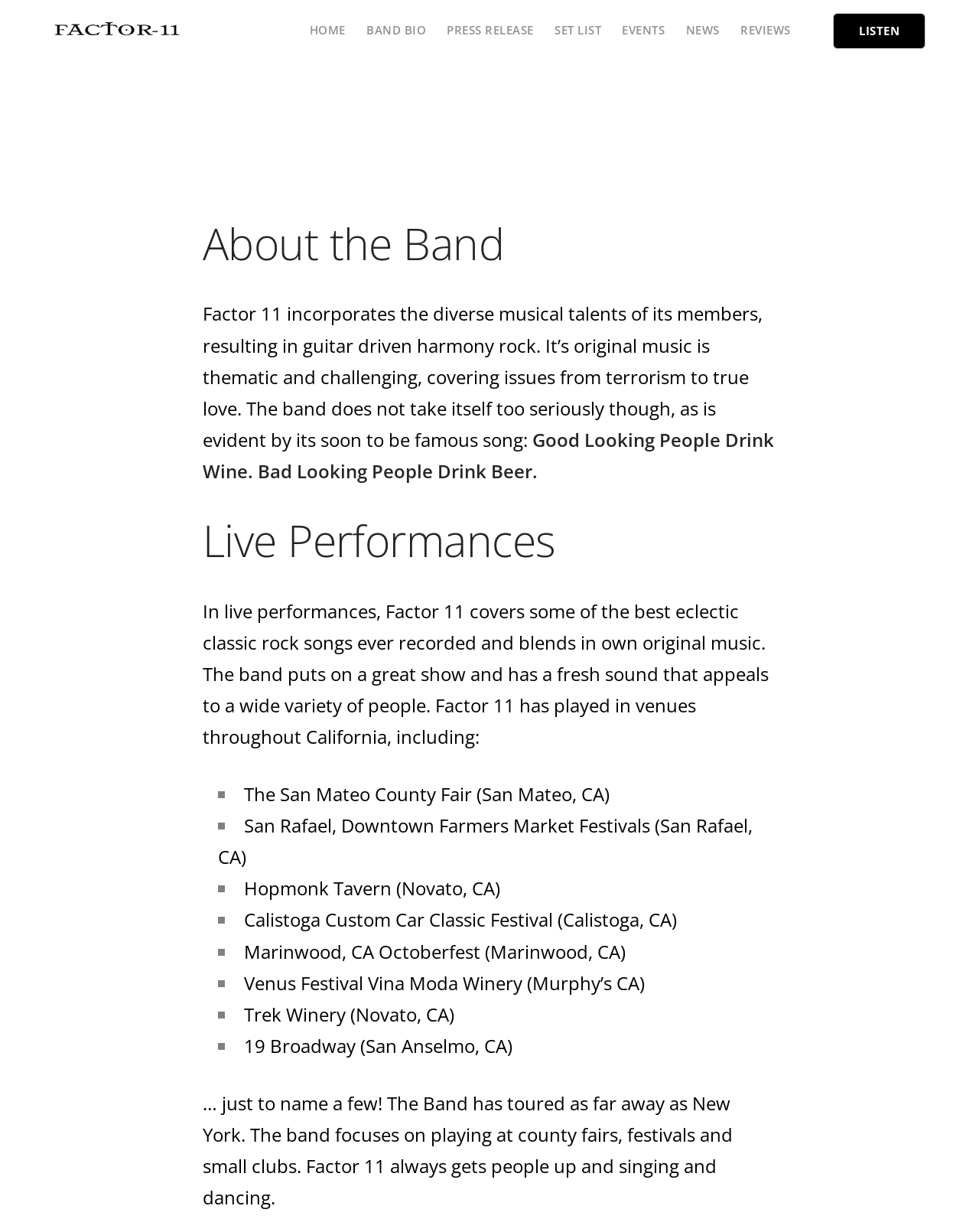Identify the bounding box coordinates of the element that should be clicked to fulfill this task: "Enter your name in the 'Name' field". The coordinates should be provided as four float numbers between 0 and 1, i.e., [left, top, right, bottom].

None